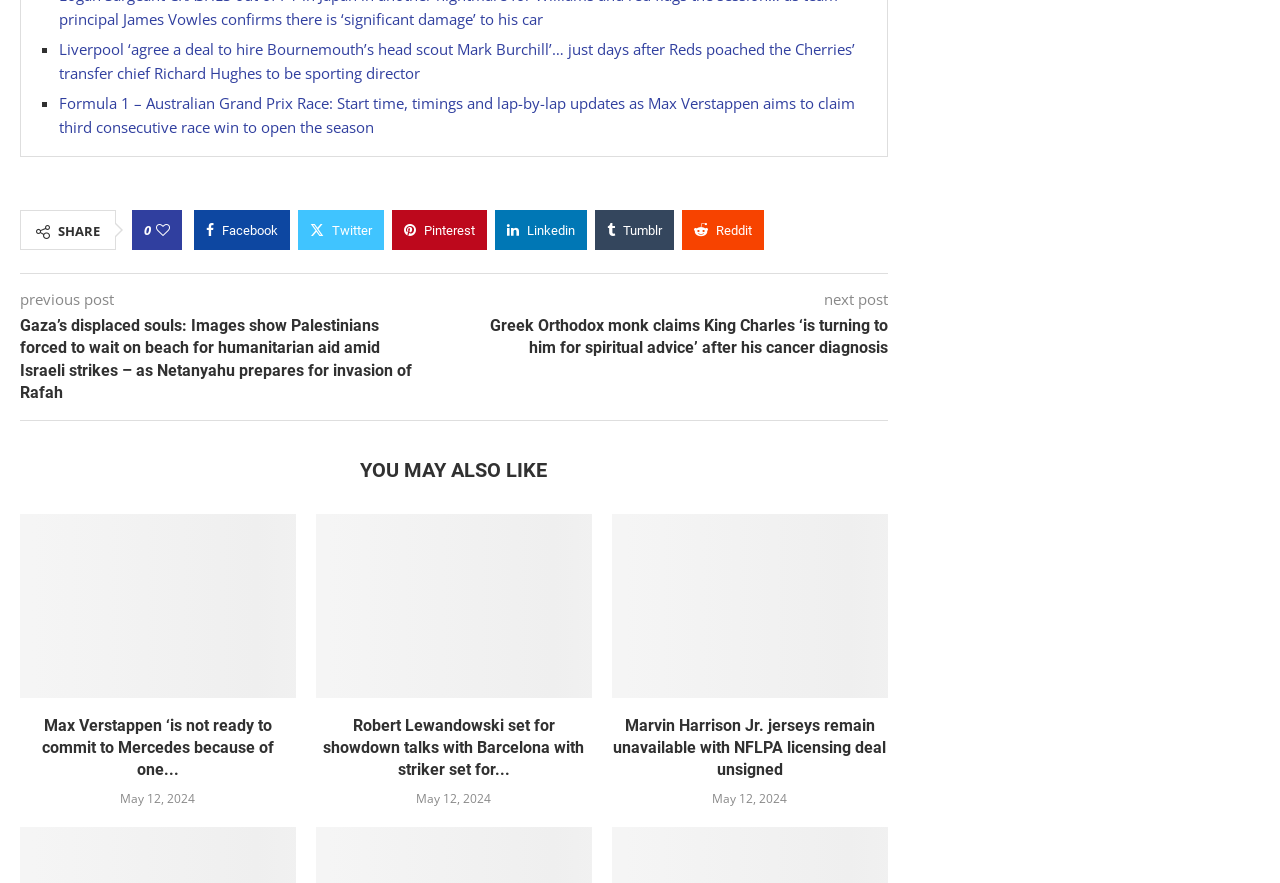What is the title of the second news article?
Based on the image, answer the question with a single word or brief phrase.

Formula 1